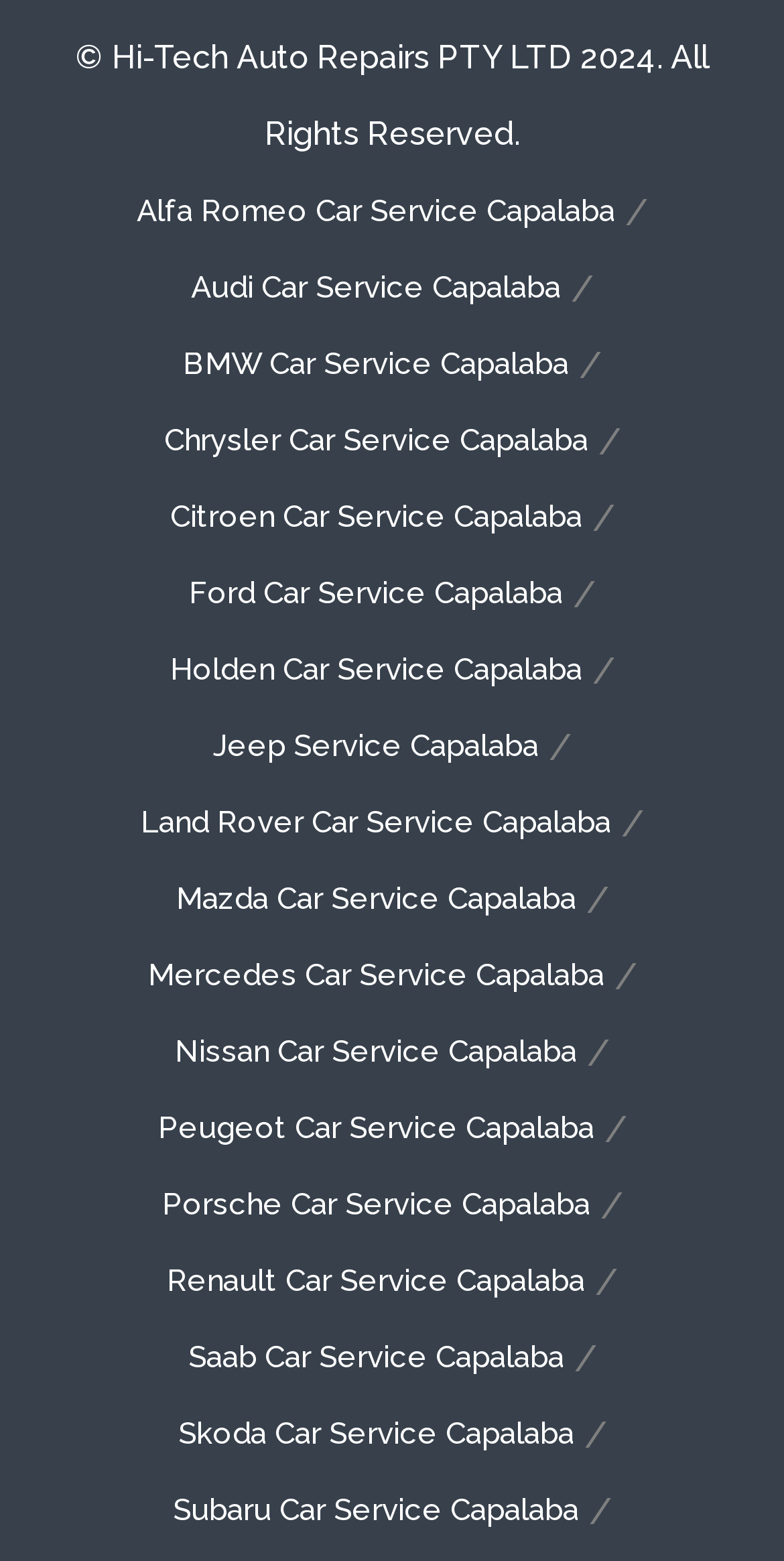Provide the bounding box coordinates for the UI element that is described as: "Holden Car Service Capalaba".

[0.217, 0.404, 0.742, 0.453]